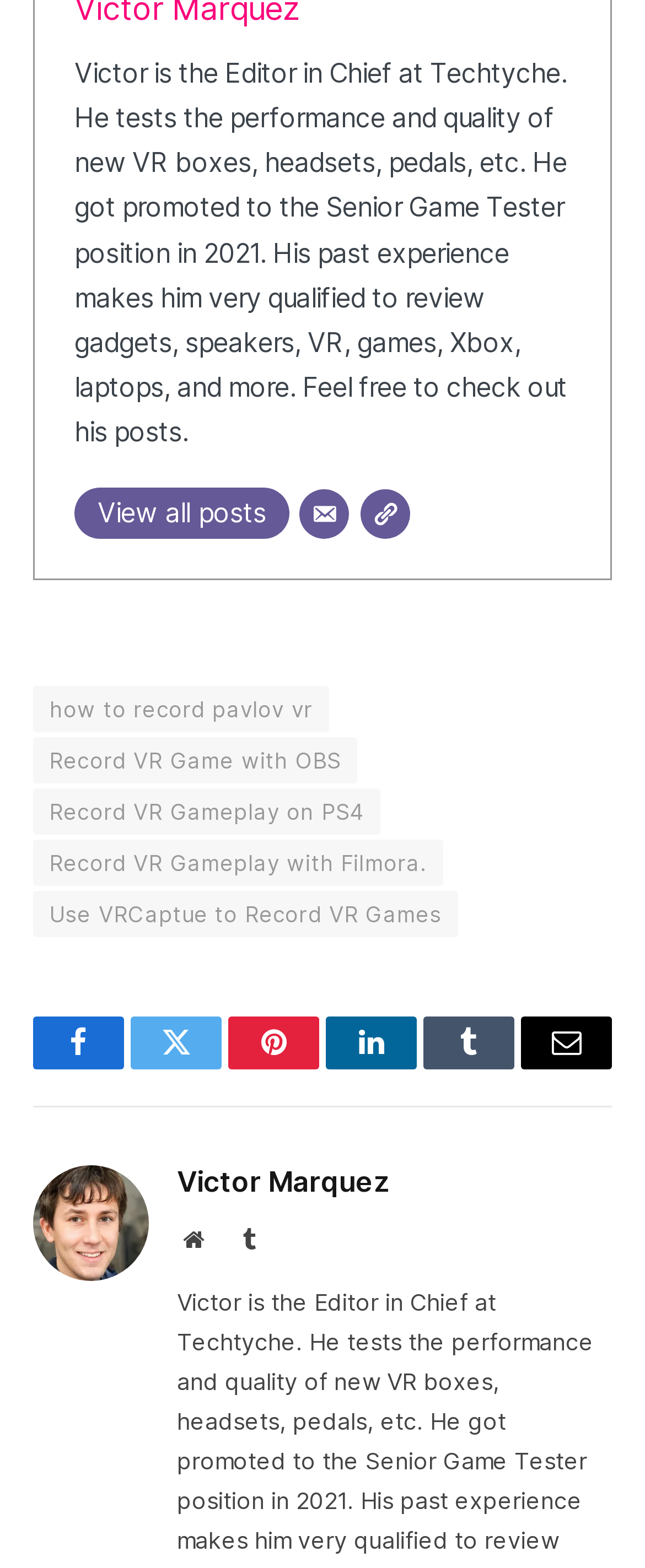Using the webpage screenshot, find the UI element described by View all posts. Provide the bounding box coordinates in the format (top-left x, top-left y, bottom-right x, bottom-right y), ensuring all values are floating point numbers between 0 and 1.

[0.115, 0.311, 0.448, 0.344]